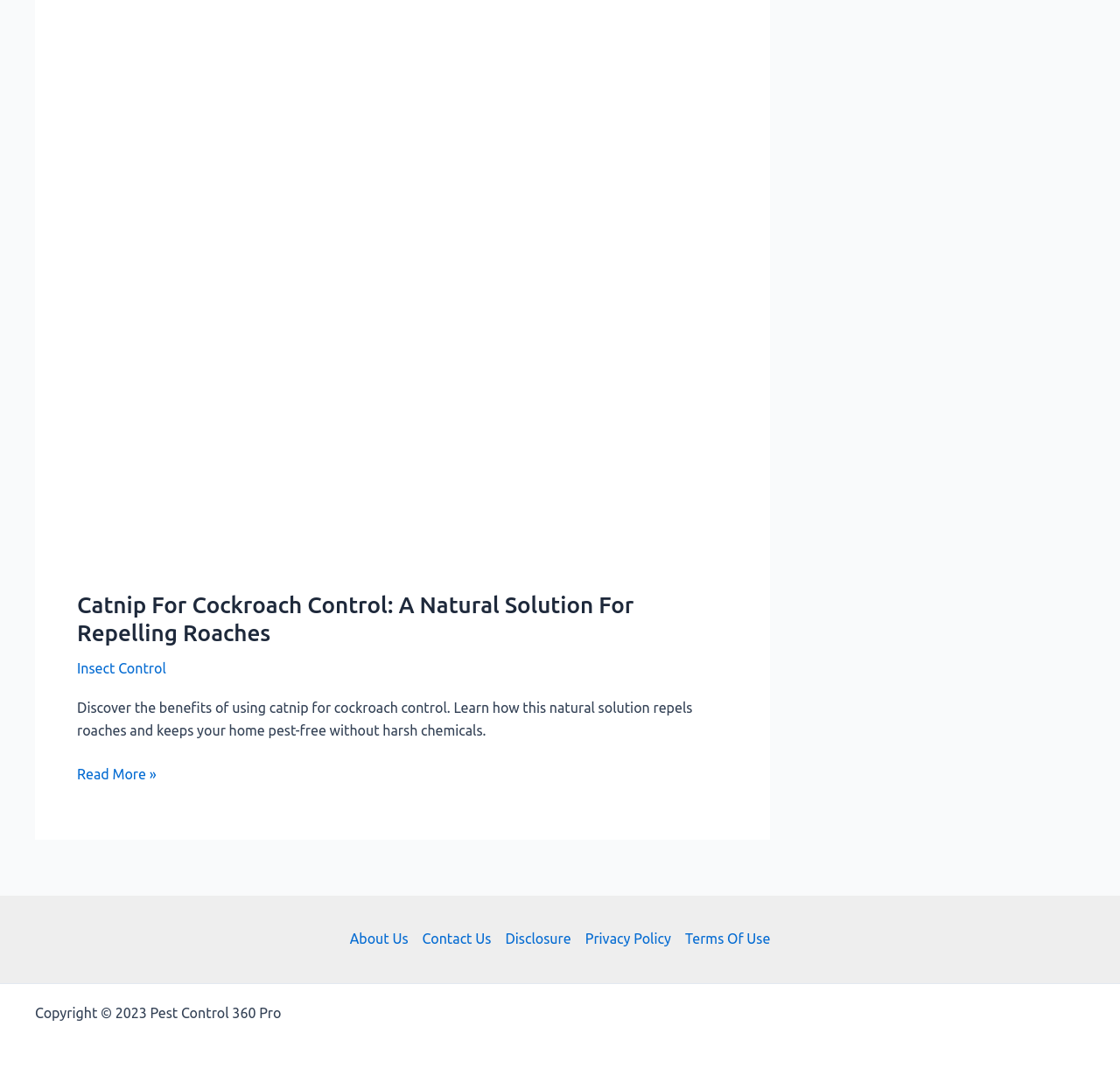Carefully examine the image and provide an in-depth answer to the question: What is the category of the article?

The category of the article can be determined by looking at the link 'Insect Control' which suggests that the article falls under the category of insect control.